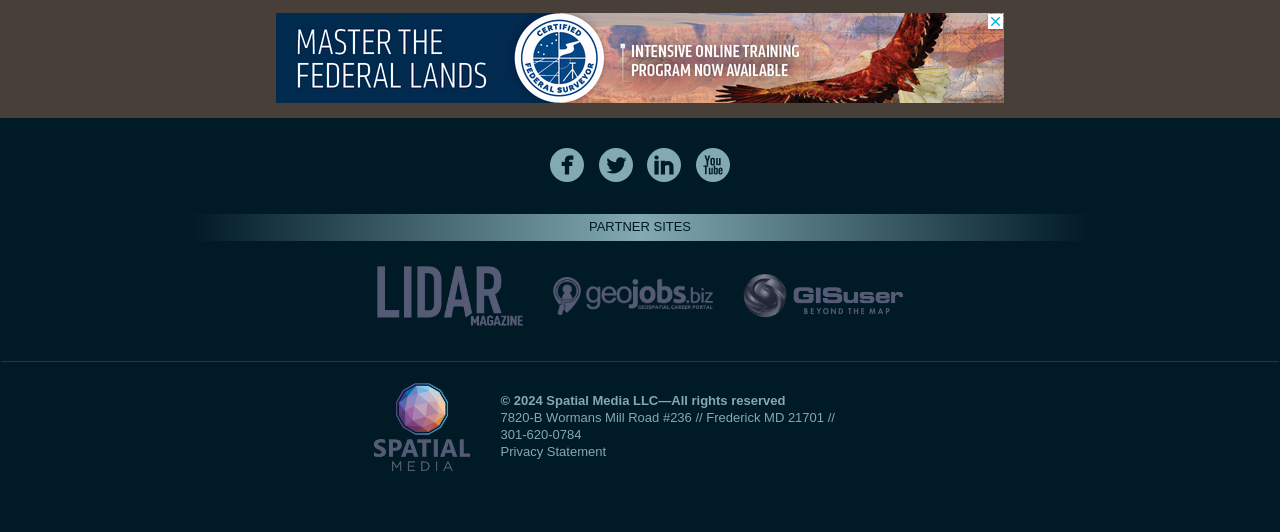Calculate the bounding box coordinates for the UI element based on the following description: "alt="GIS User"". Ensure the coordinates are four float numbers between 0 and 1, i.e., [left, top, right, bottom].

[0.58, 0.538, 0.705, 0.57]